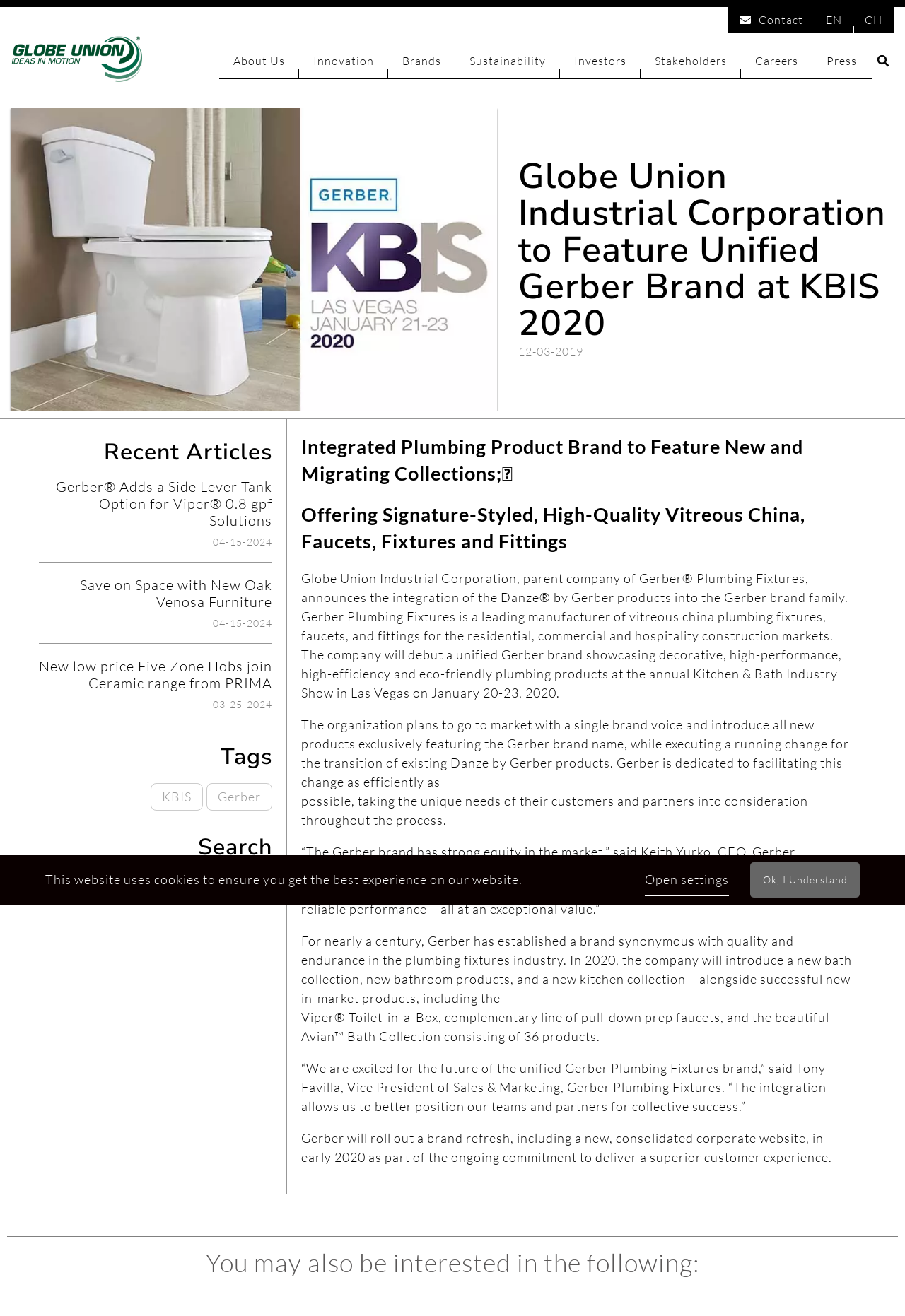Could you locate the bounding box coordinates for the section that should be clicked to accomplish this task: "Read About Us".

[0.258, 0.041, 0.315, 0.051]